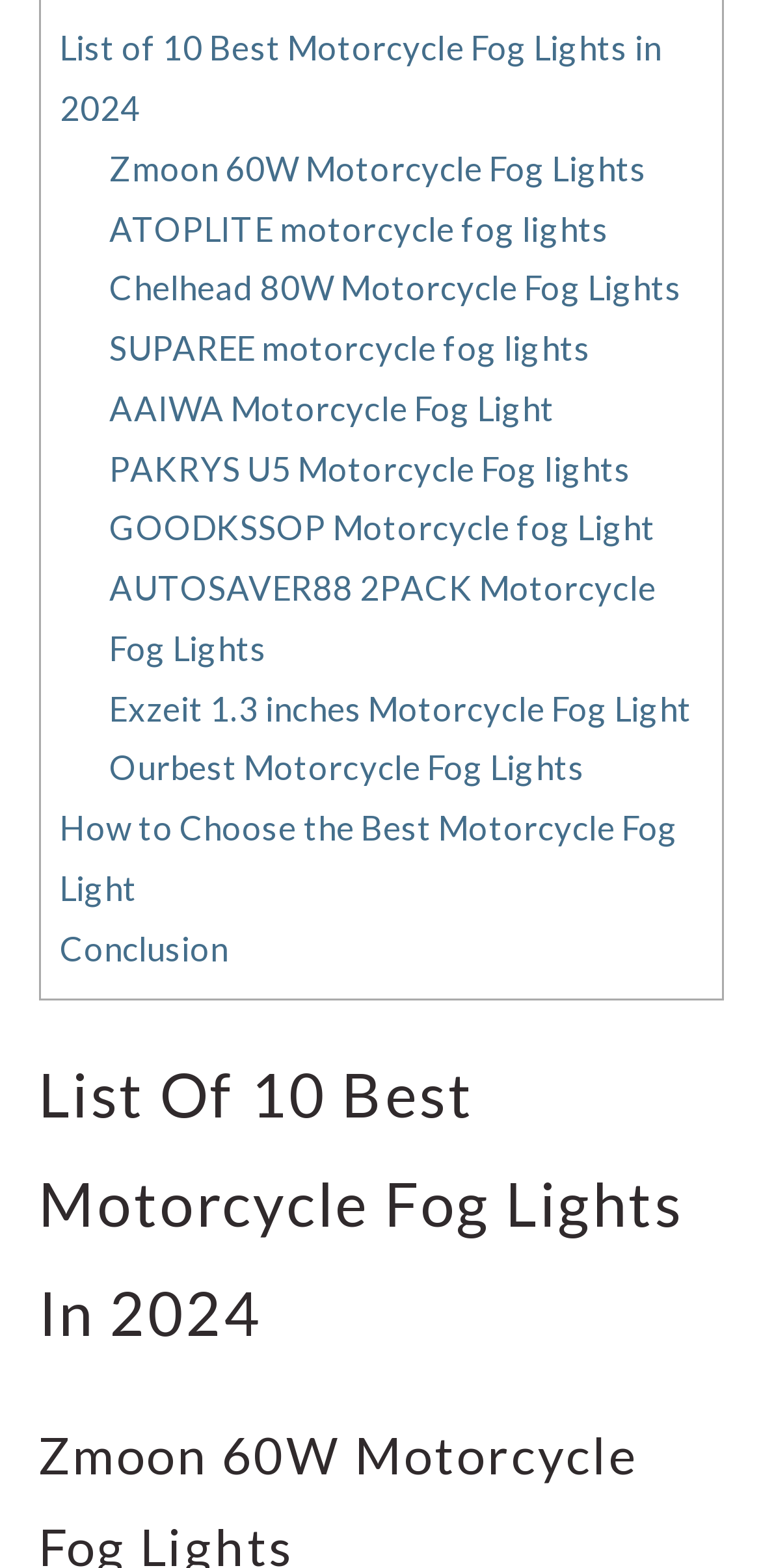Please identify the bounding box coordinates of the element's region that needs to be clicked to fulfill the following instruction: "View the article on How to Choose the Best Motorcycle Fog Light". The bounding box coordinates should consist of four float numbers between 0 and 1, i.e., [left, top, right, bottom].

[0.078, 0.515, 0.892, 0.58]